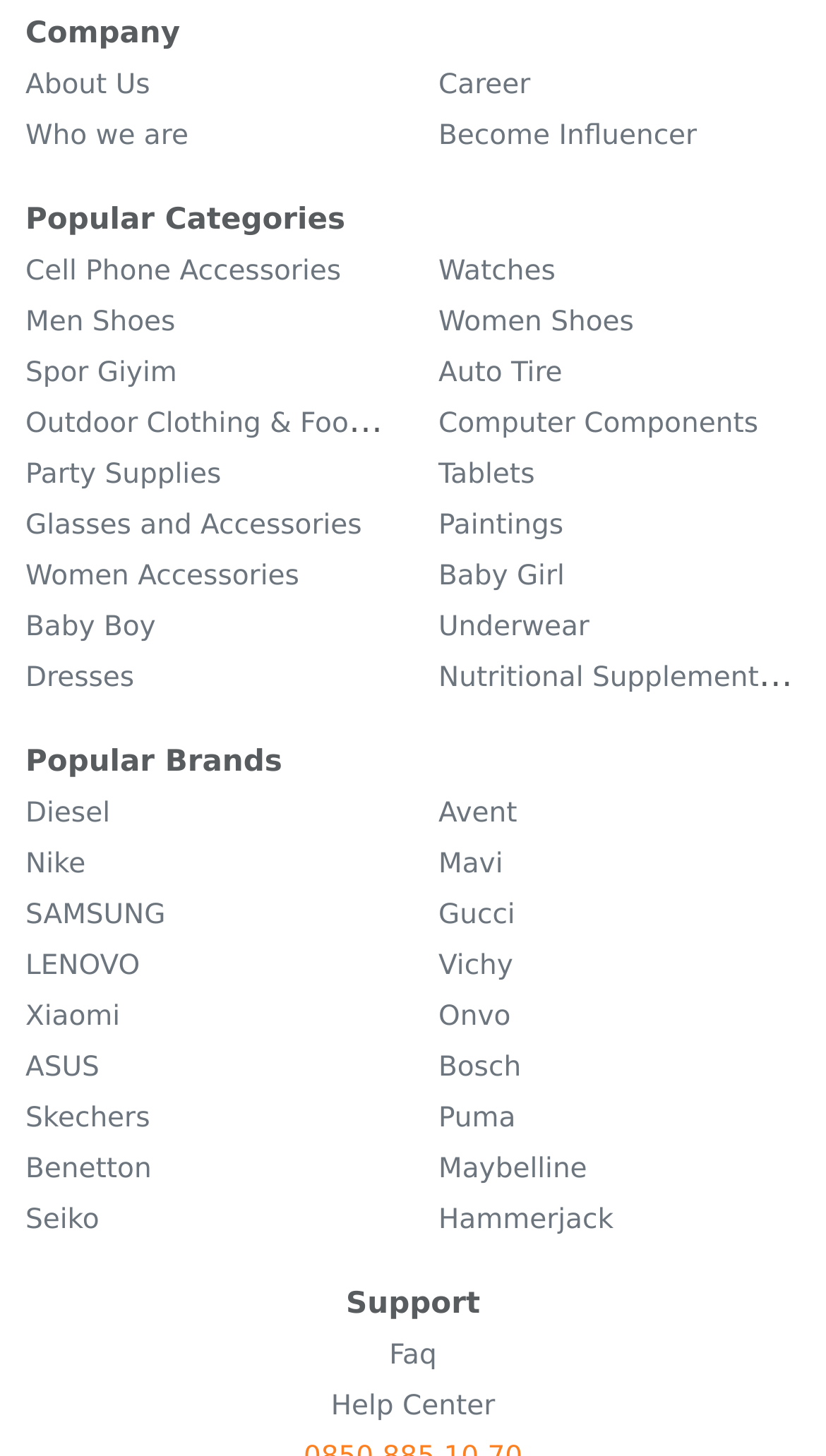What is the last category listed?
Give a single word or phrase as your answer by examining the image.

Party Supplies